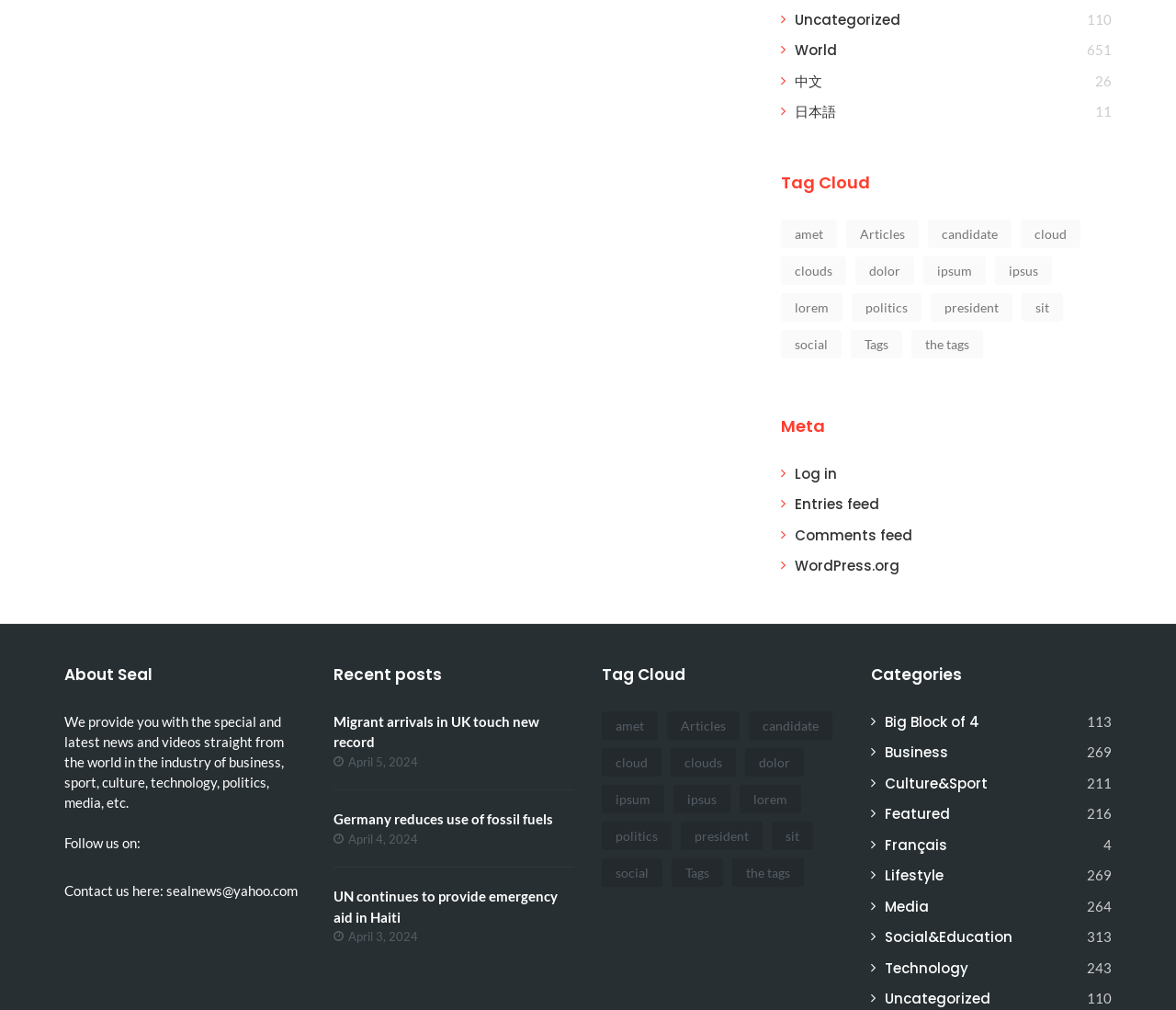Extract the bounding box coordinates for the described element: "Skip to product information". The coordinates should be represented as four float numbers between 0 and 1: [left, top, right, bottom].

None